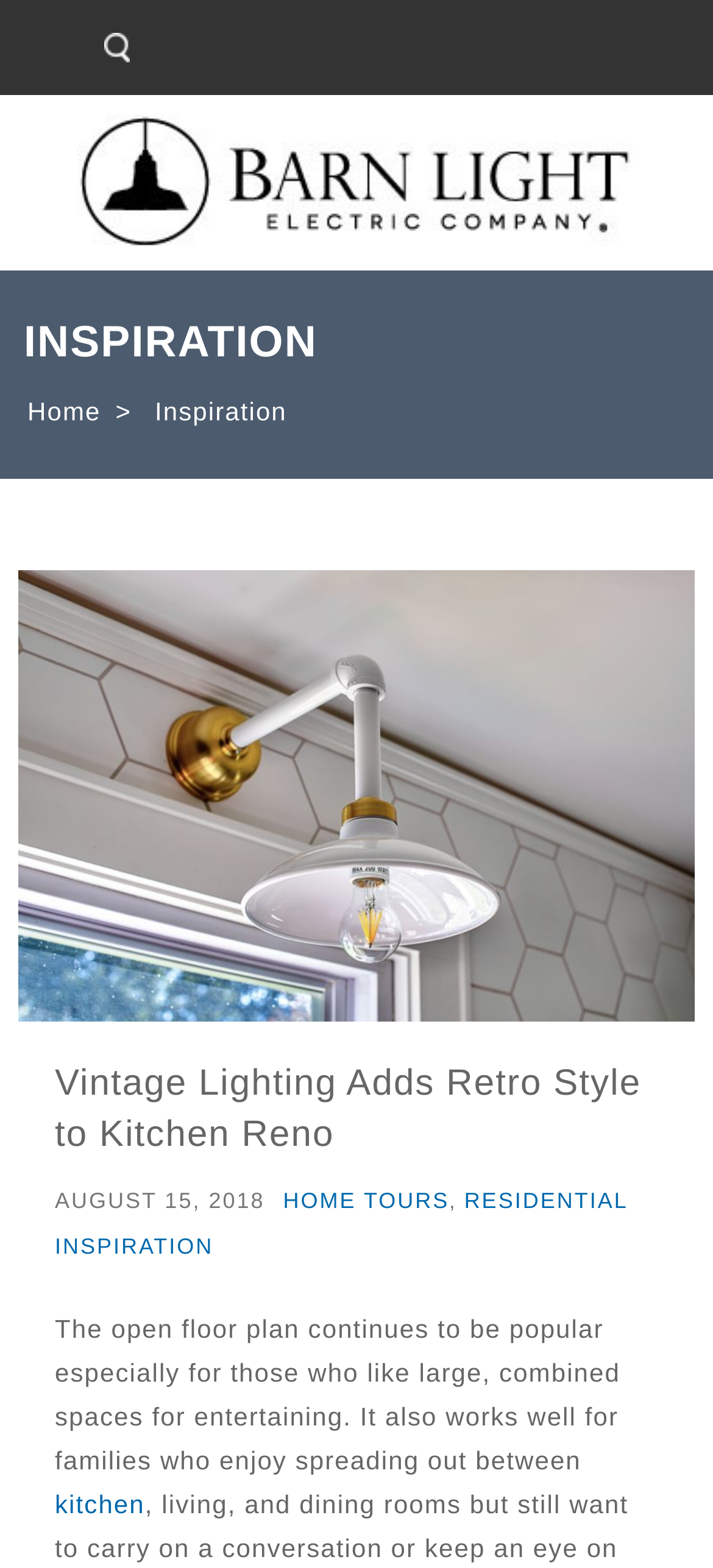Predict the bounding box coordinates of the UI element that matches this description: "Home". The coordinates should be in the format [left, top, right, bottom] with each value between 0 and 1.

[0.033, 0.251, 0.147, 0.274]